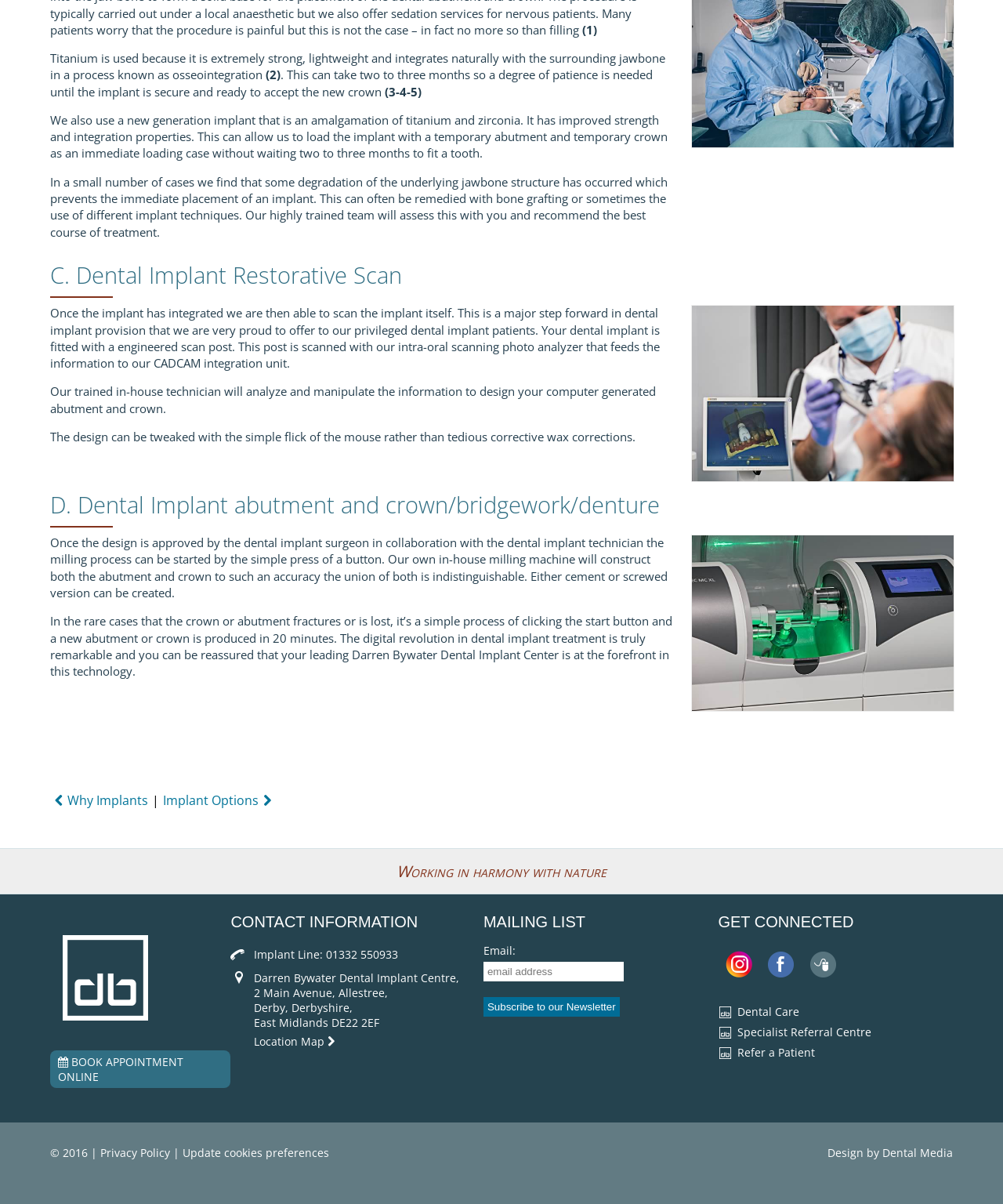What is the function of the engineered scan post?
Please elaborate on the answer to the question with detailed information.

Based on the text, 'Your dental implant is fitted with a engineered scan post. This post is scanned with our intra-oral scanning photo analyzer...', we can infer that the function of the engineered scan post is to be scanned.